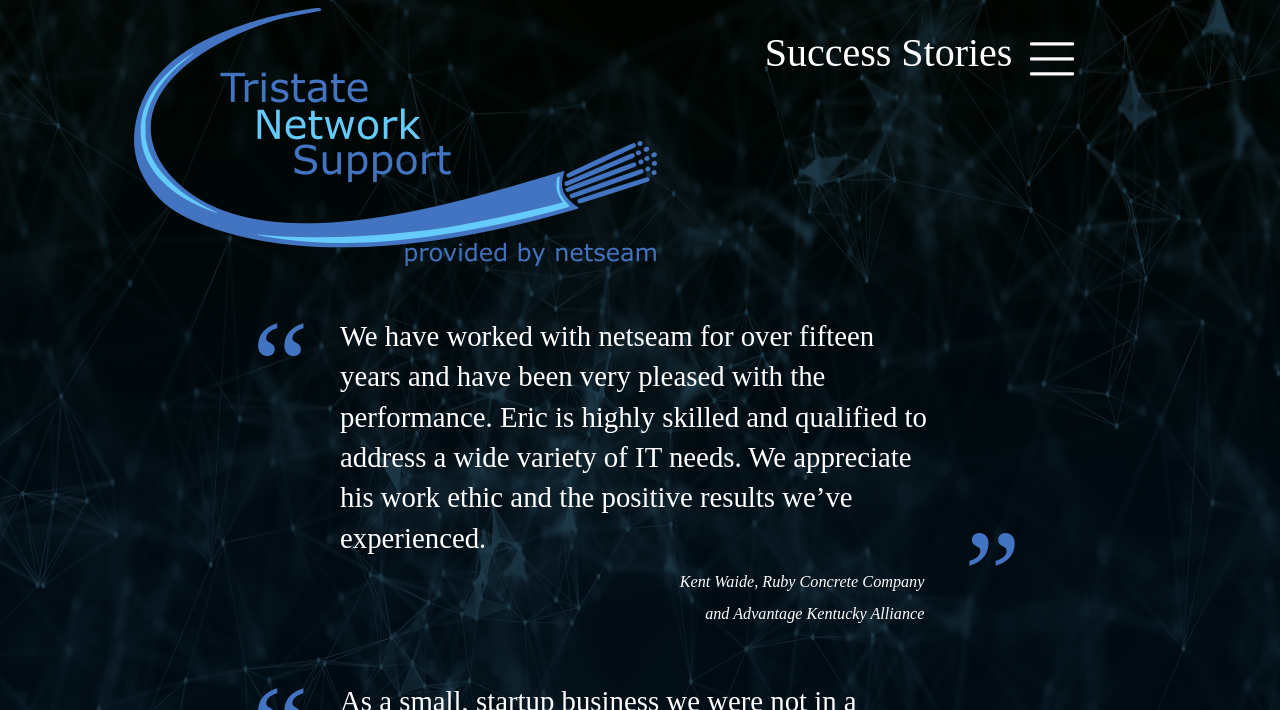What is the company name mentioned in the testimonial?
Refer to the screenshot and respond with a concise word or phrase.

netseam